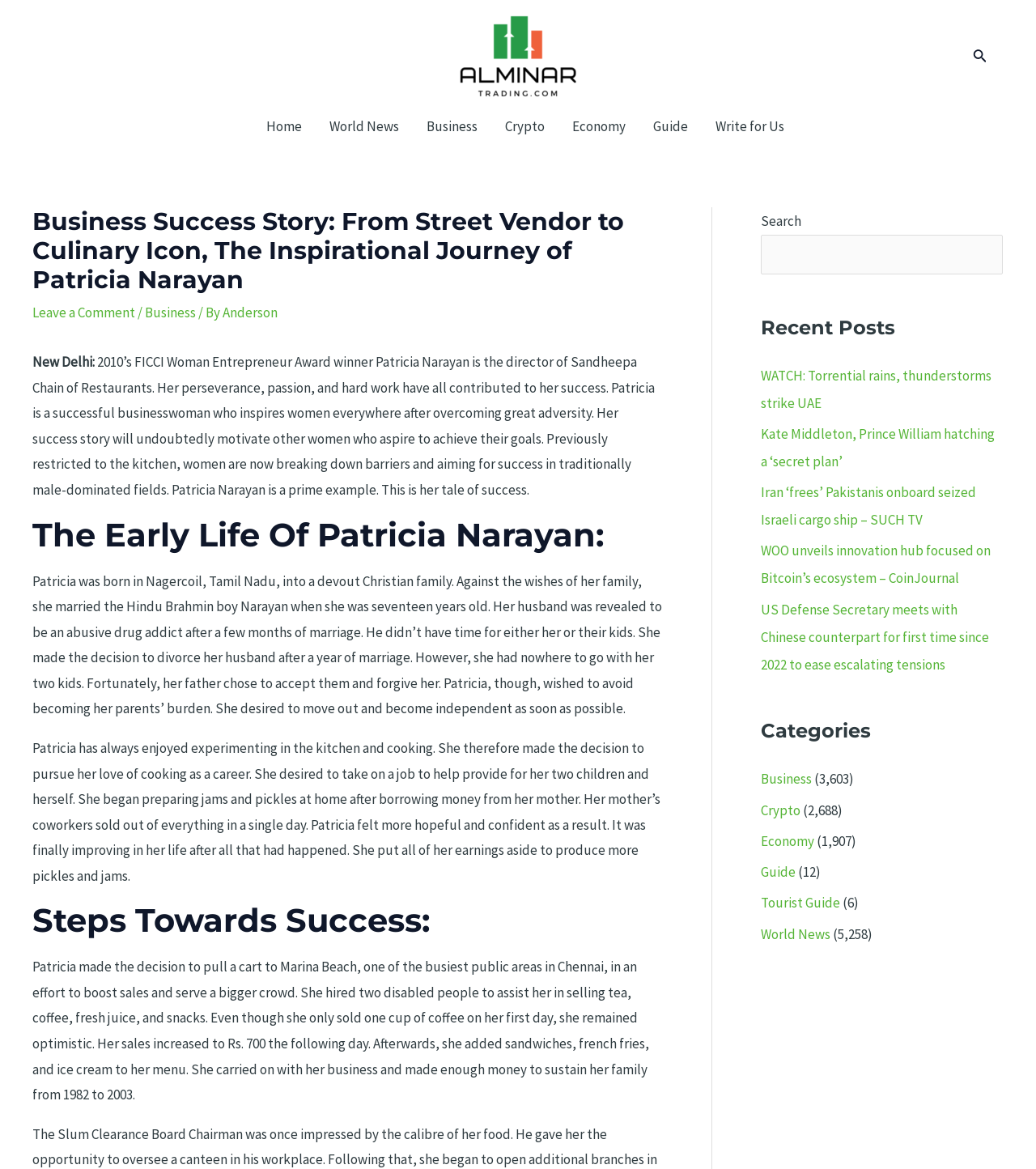Identify the bounding box coordinates for the element you need to click to achieve the following task: "Click the 'Home' link". Provide the bounding box coordinates as four float numbers between 0 and 1, in the form [left, top, right, bottom].

None